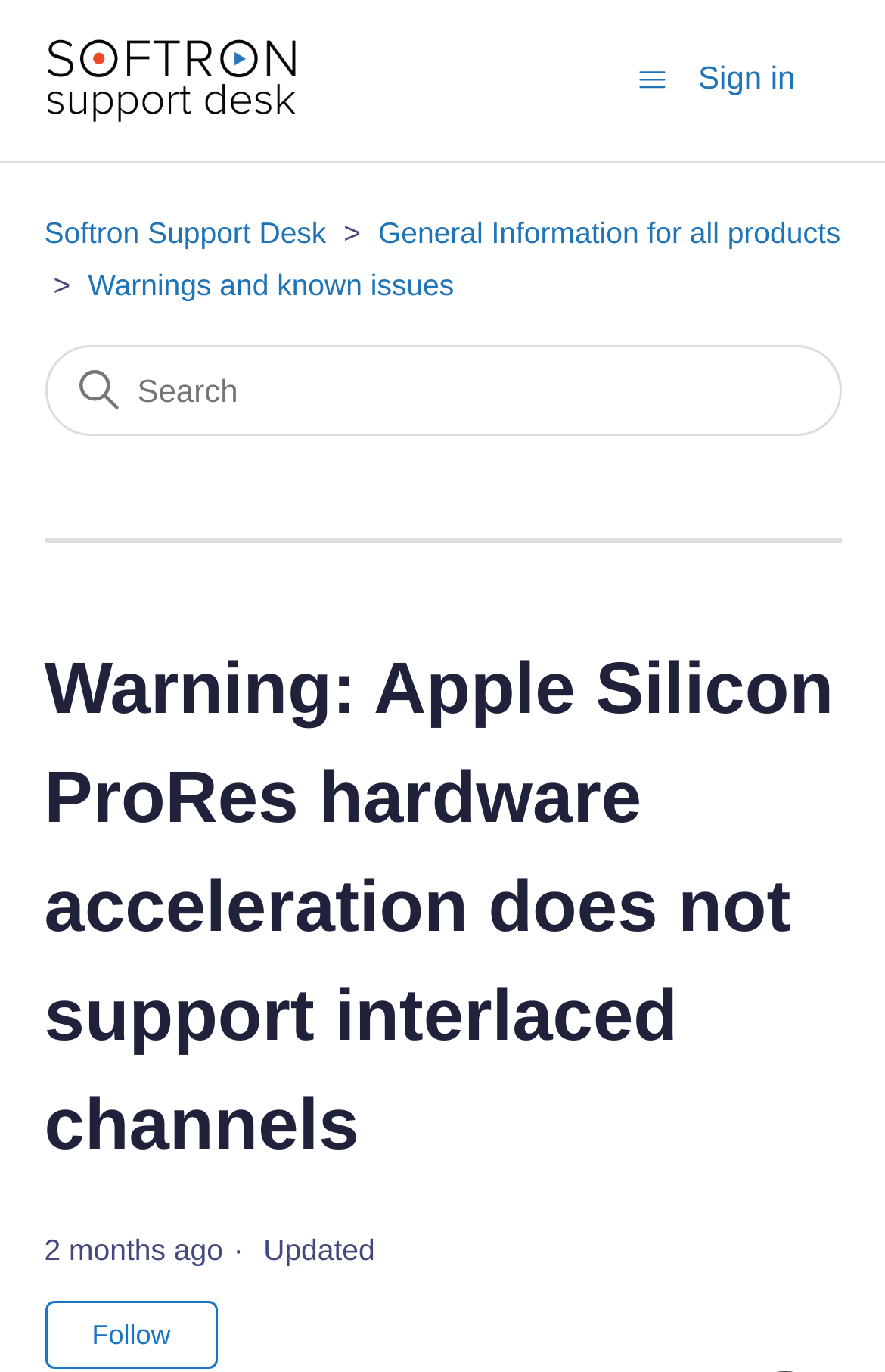Identify the bounding box coordinates of the specific part of the webpage to click to complete this instruction: "Search for something".

[0.05, 0.252, 0.95, 0.318]